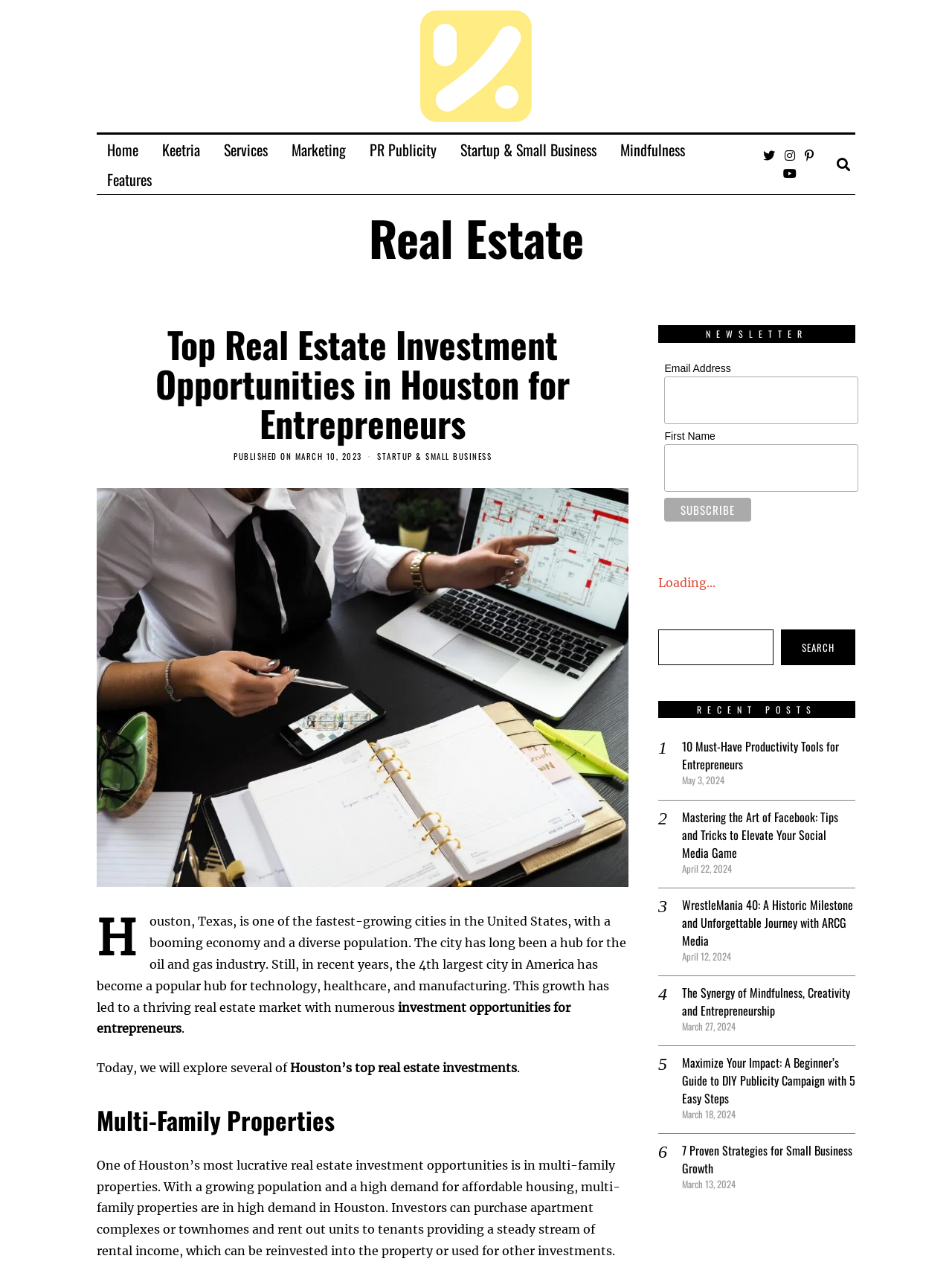Provide the bounding box coordinates, formatted as (top-left x, top-left y, bottom-right x, bottom-right y), with all values being floating point numbers between 0 and 1. Identify the bounding box of the UI element that matches the description: Startup & Small Business

[0.473, 0.105, 0.638, 0.129]